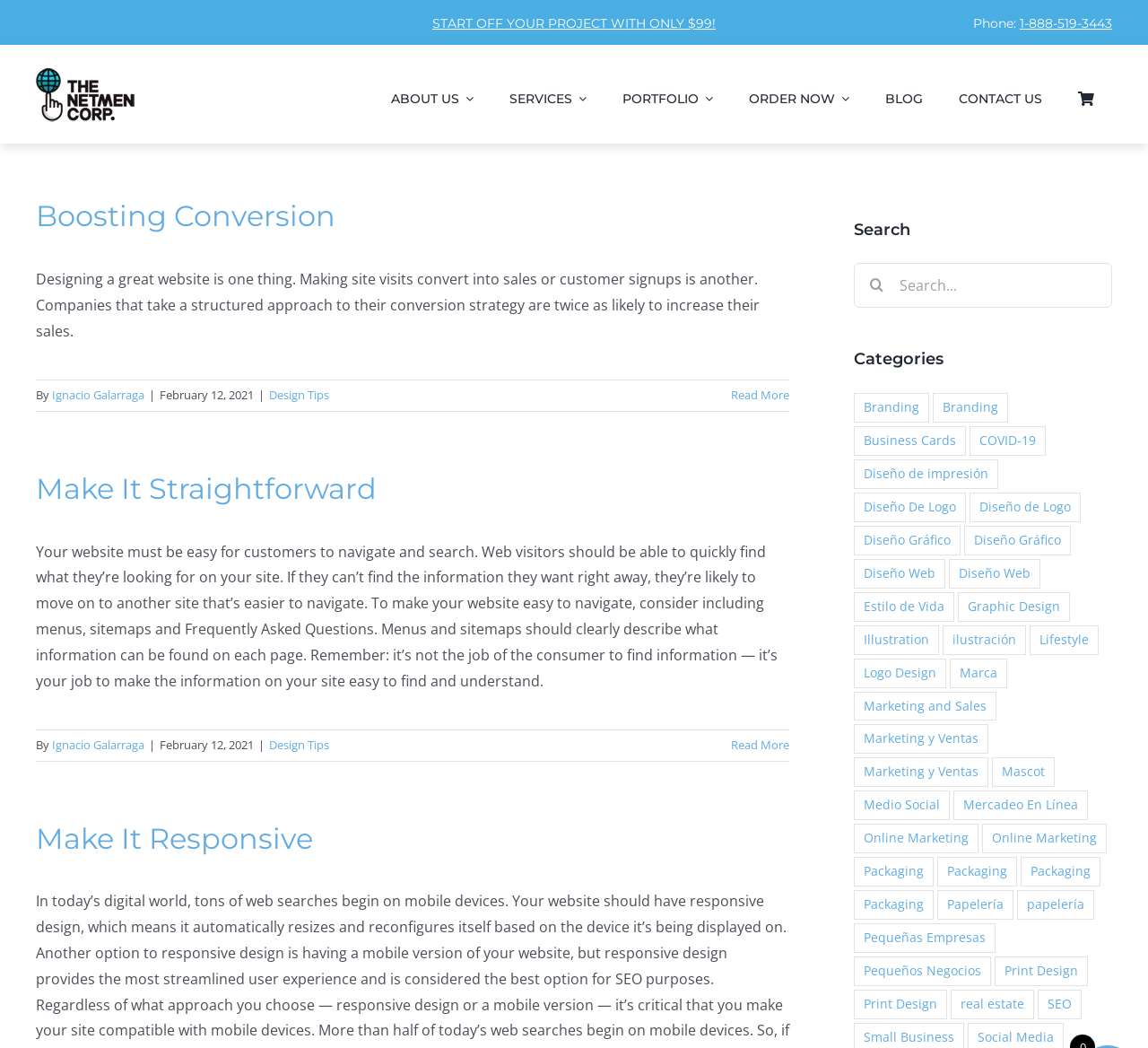Please determine the bounding box coordinates of the section I need to click to accomplish this instruction: "Visit the 'Design Tips' category".

[0.234, 0.369, 0.287, 0.385]